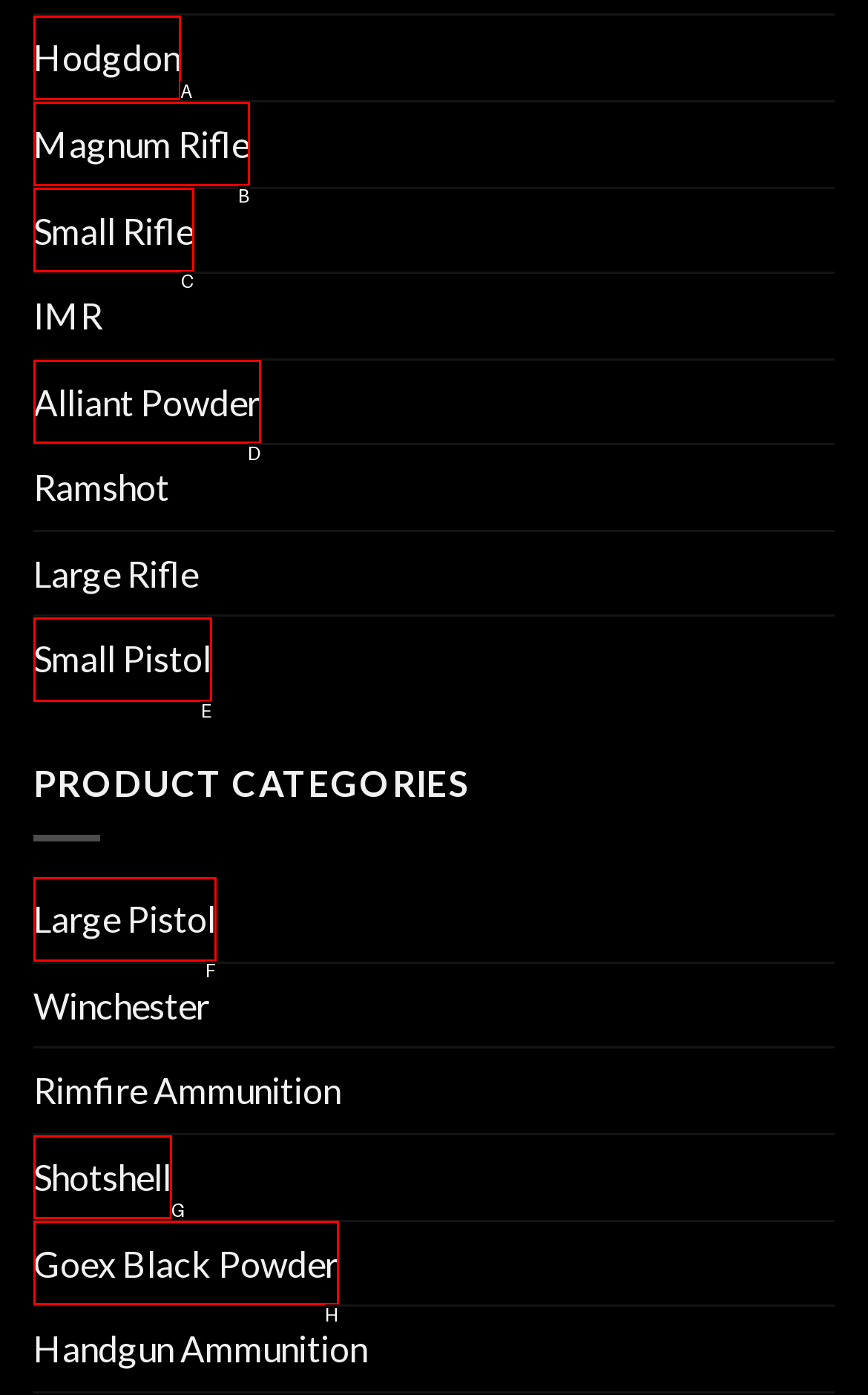Which HTML element among the options matches this description: FSC Forest Stewardship Council? Answer with the letter representing your choice.

None